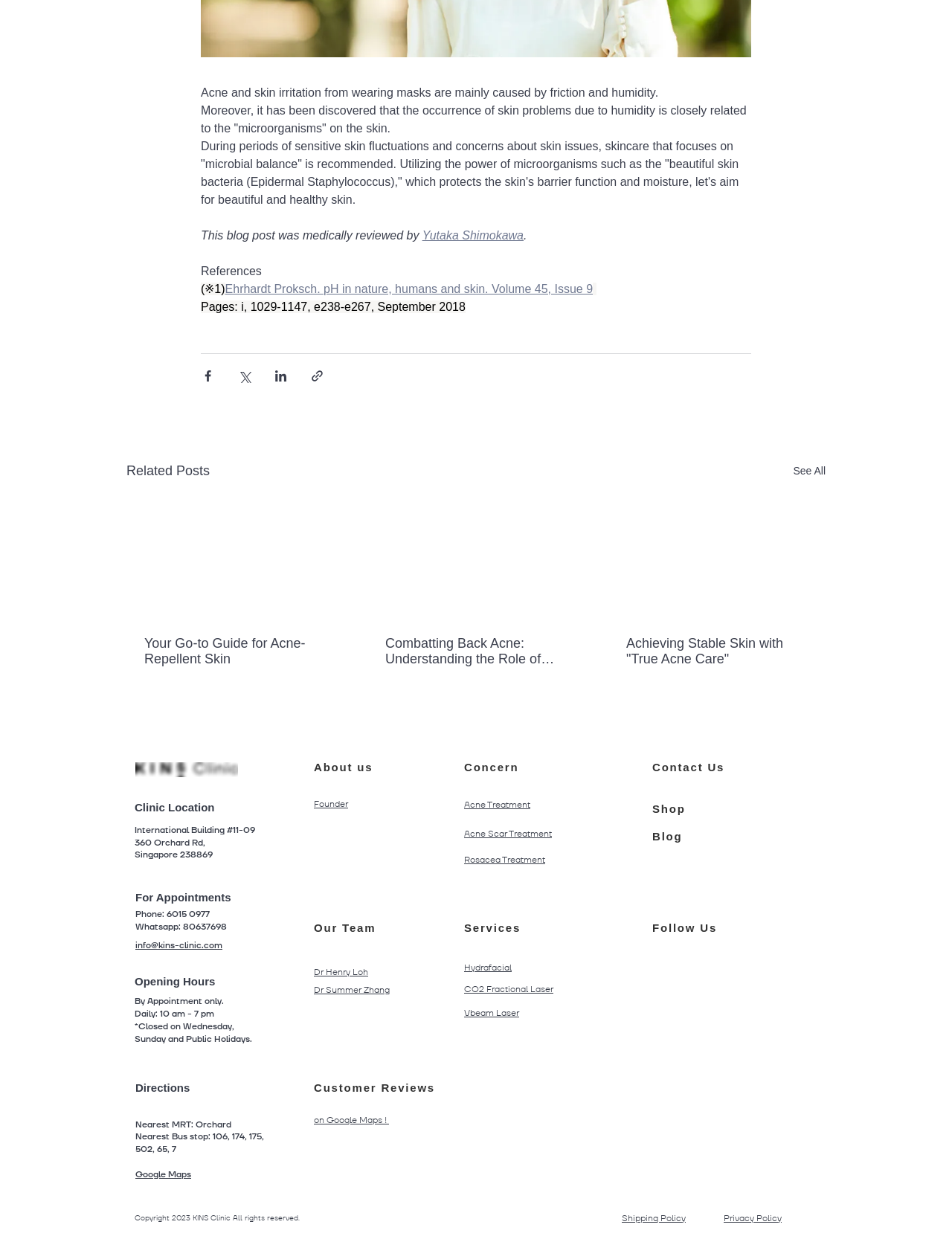Pinpoint the bounding box coordinates of the element that must be clicked to accomplish the following instruction: "Read the blog post about acne-repellent skin". The coordinates should be in the format of four float numbers between 0 and 1, i.e., [left, top, right, bottom].

[0.152, 0.513, 0.341, 0.538]